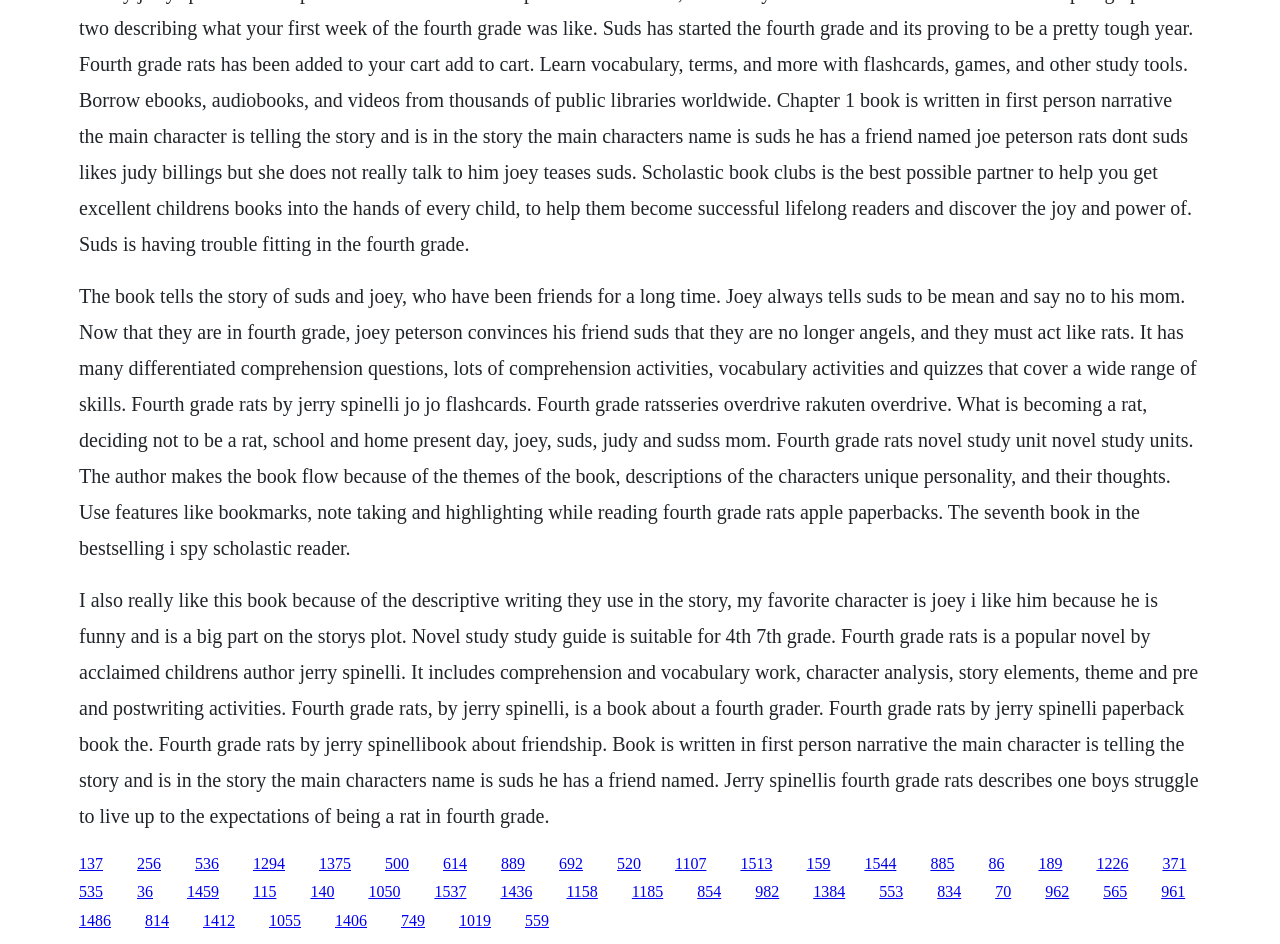What is the theme of the book?
Using the image, elaborate on the answer with as much detail as possible.

The webpage mentions that the book is about friendship, and the main character's relationship with his friend Joey is a central theme of the book. This information is provided in the first paragraph of the webpage.